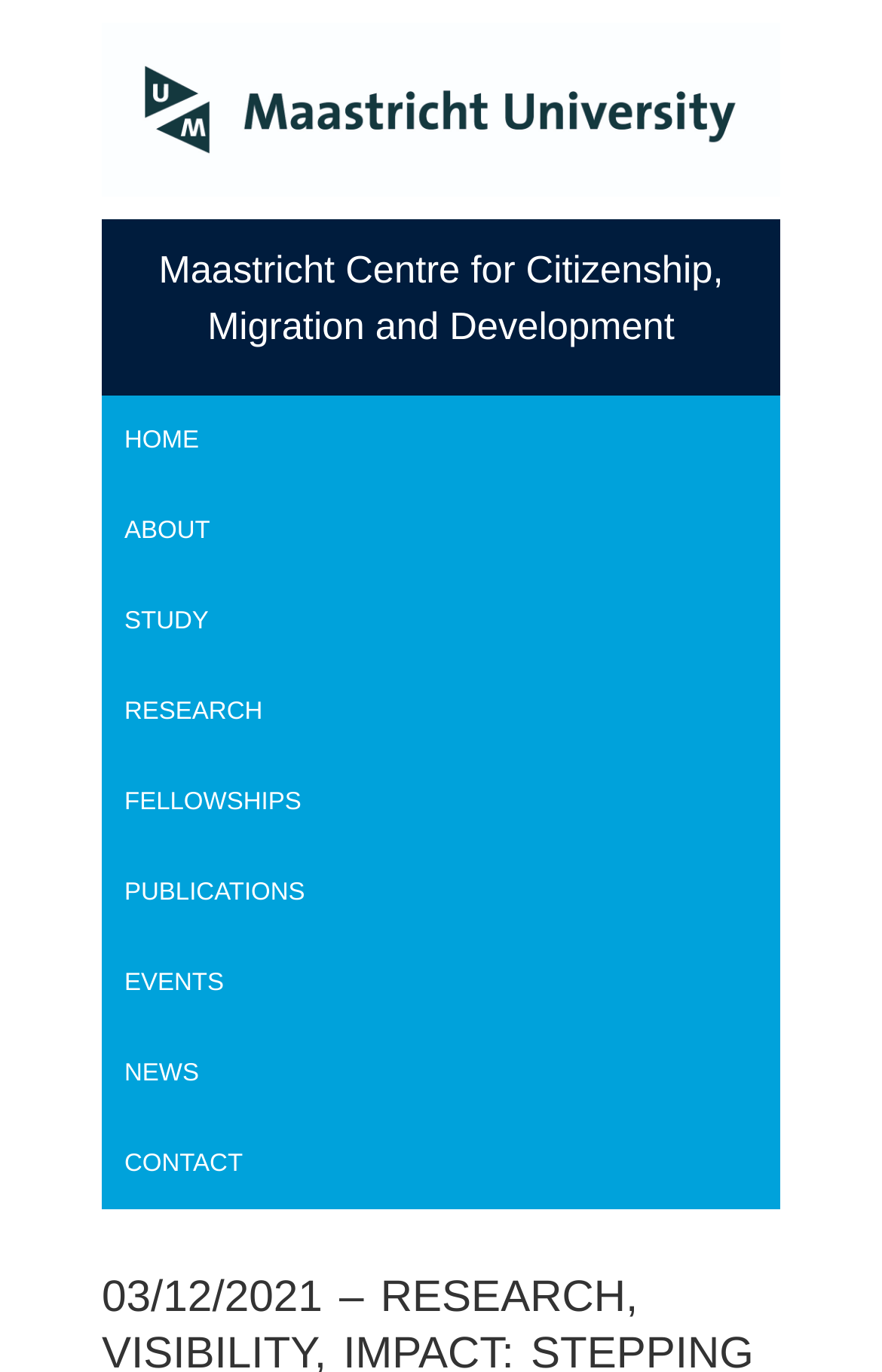Find the bounding box coordinates for the UI element whose description is: "Fellowships". The coordinates should be four float numbers between 0 and 1, in the format [left, top, right, bottom].

[0.141, 0.576, 0.383, 0.594]